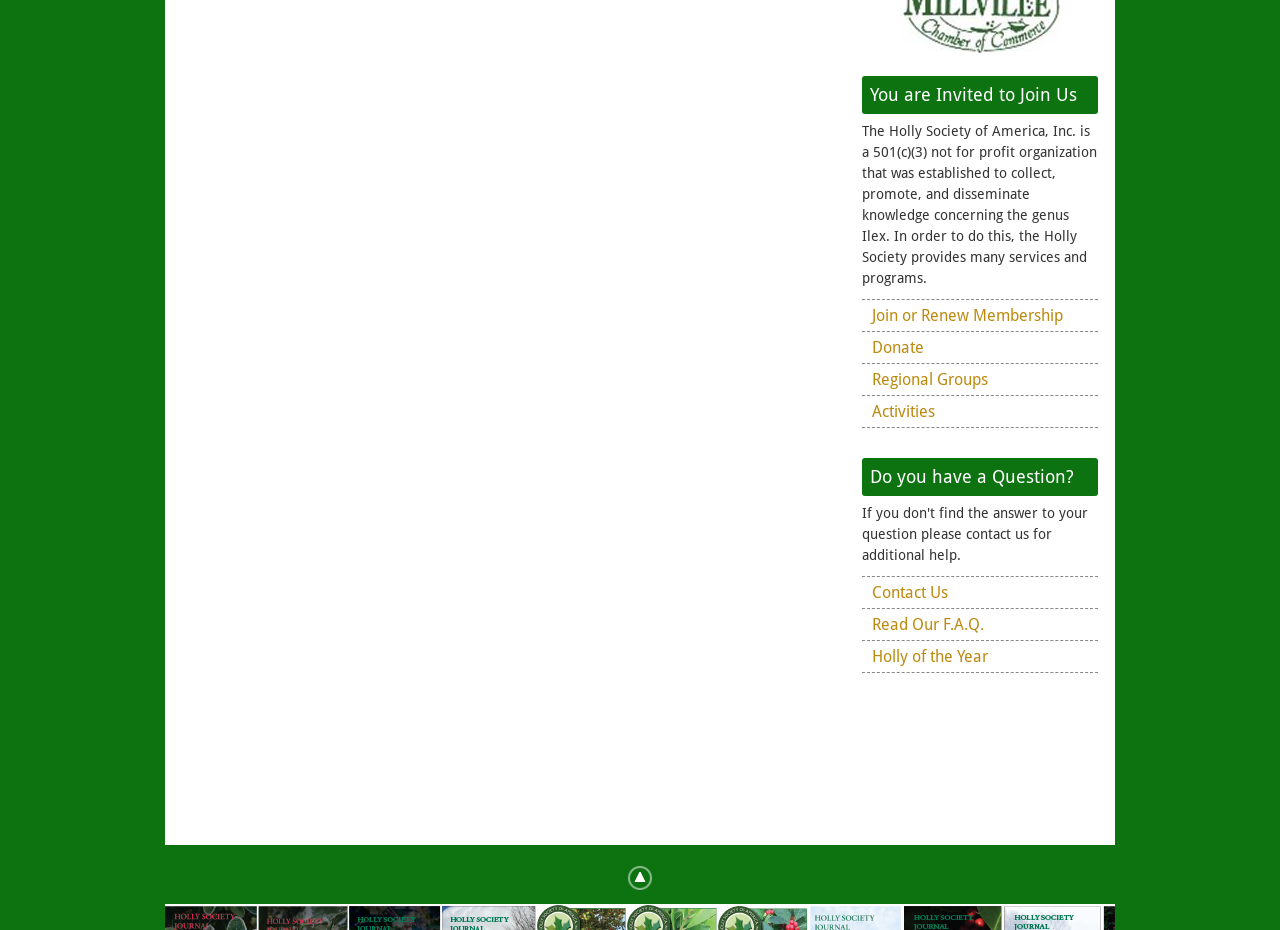What is the topic of the organization?
Can you provide a detailed and comprehensive answer to the question?

Based on the StaticText element with the text 'The Holly Society of America, Inc. is a 501(c)(3) not for profit organization that was established to collect, promote, and disseminate knowledge concerning the genus Ilex.', we can infer that the topic of the organization is the genus Ilex, which is related to holly plants.